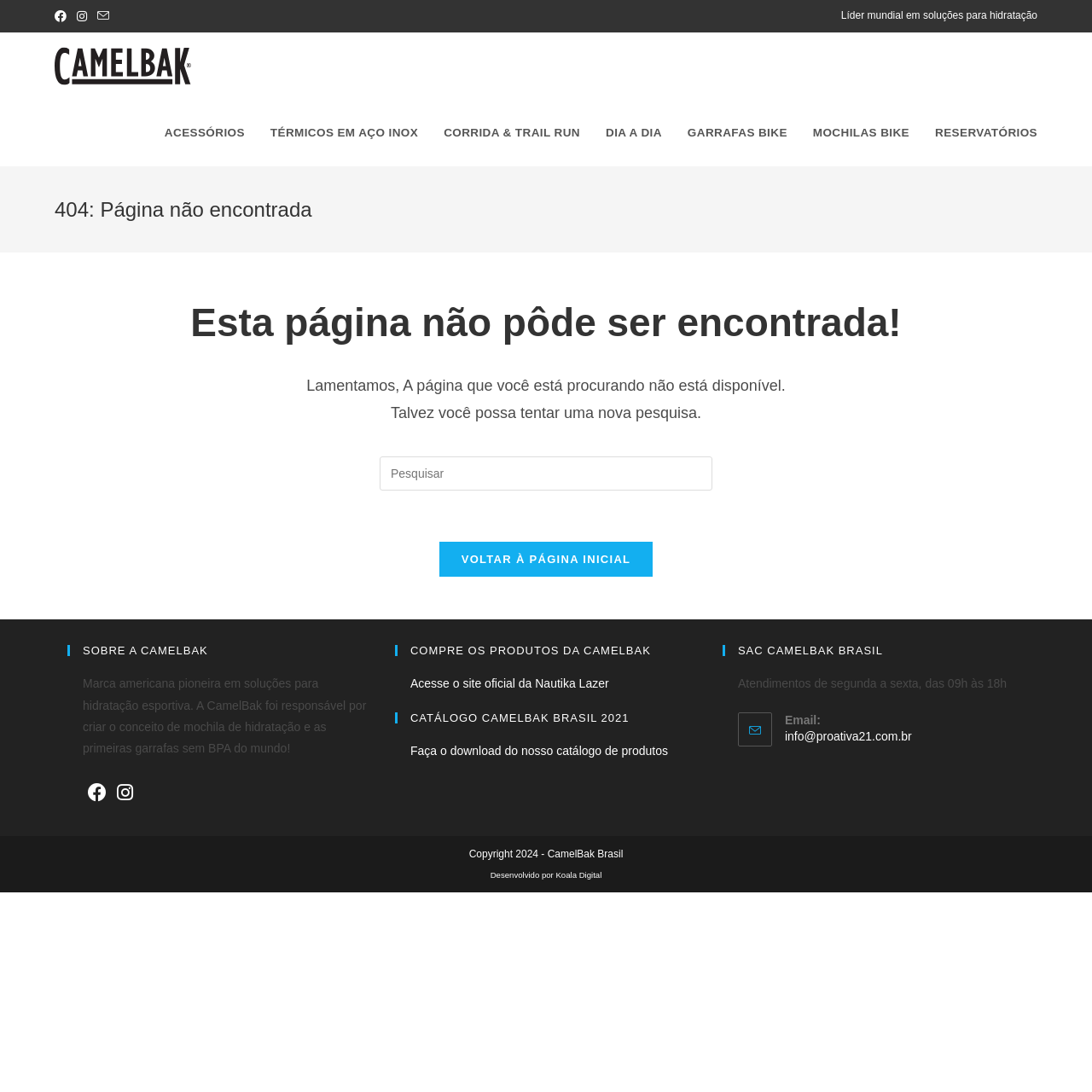Please determine the bounding box coordinates of the element's region to click for the following instruction: "Learn more about CamelBak".

[0.05, 0.053, 0.175, 0.066]